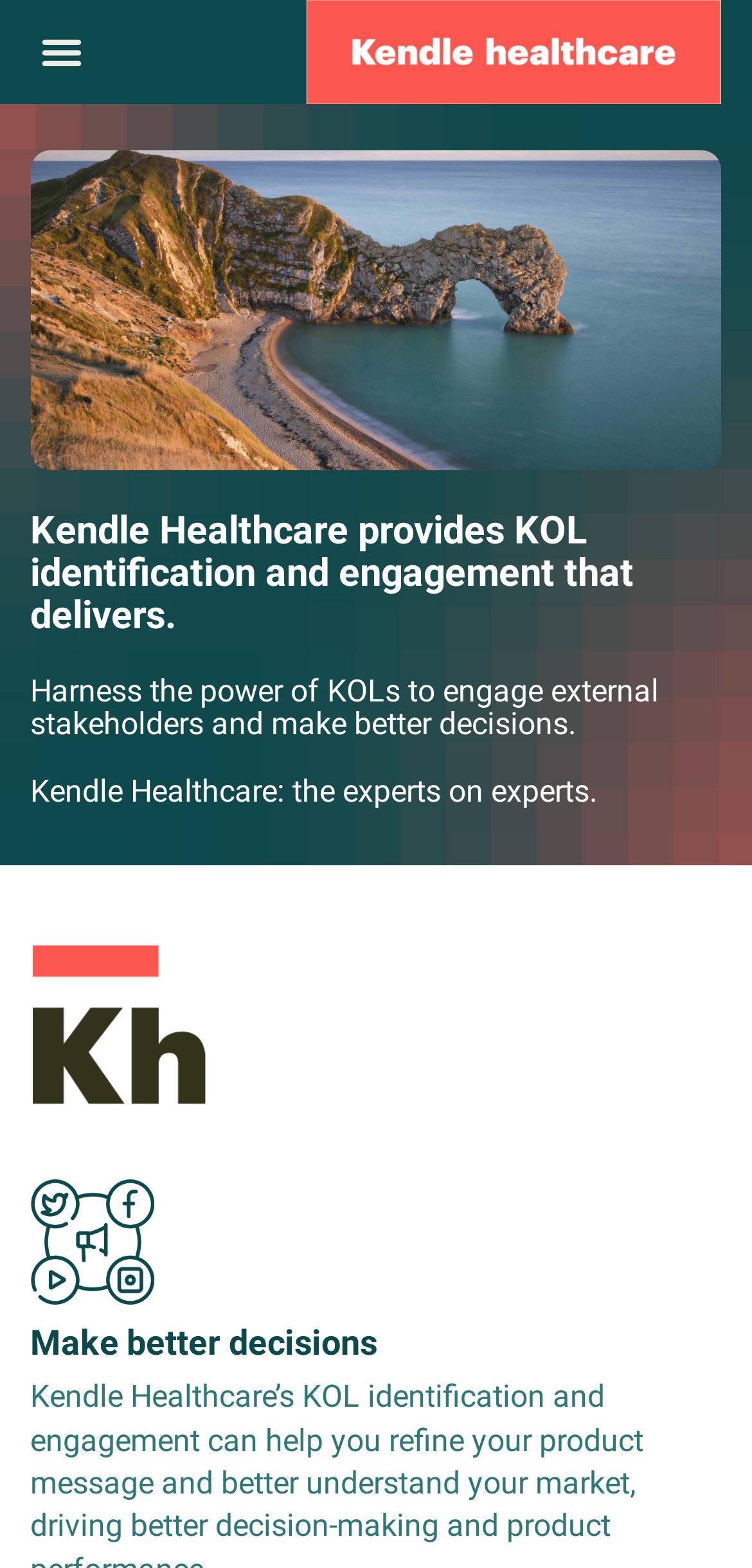Is the menu toggle button expanded?
Answer with a single word or phrase by referring to the visual content.

No